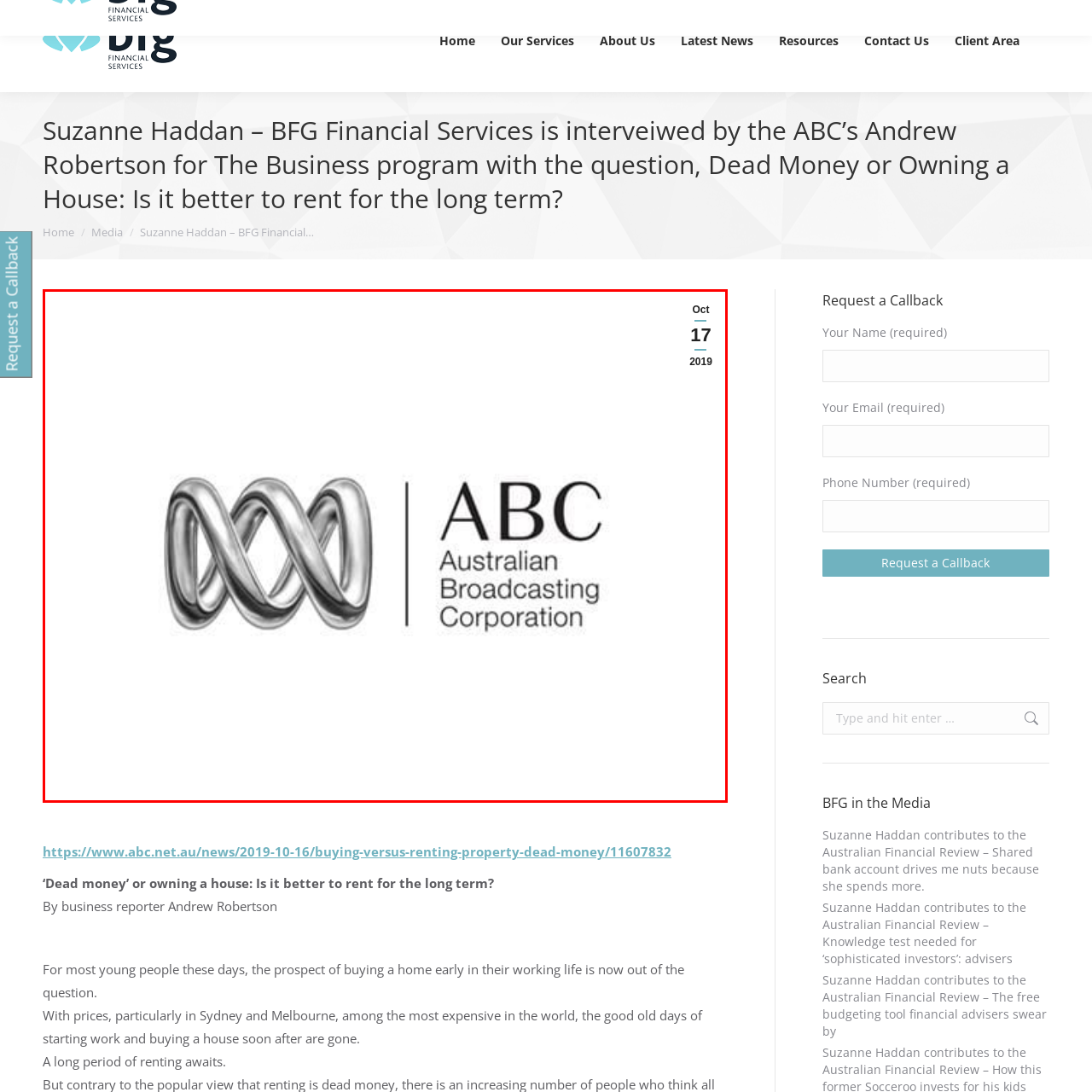Look at the section of the image marked by the red box and offer an in-depth answer to the next question considering the visual cues: What is the date displayed in the top right corner?

The date is shown in the top right corner of the image, indicating when the specific content or mention was relevant, possibly related to a media segment or feature involving ABC.